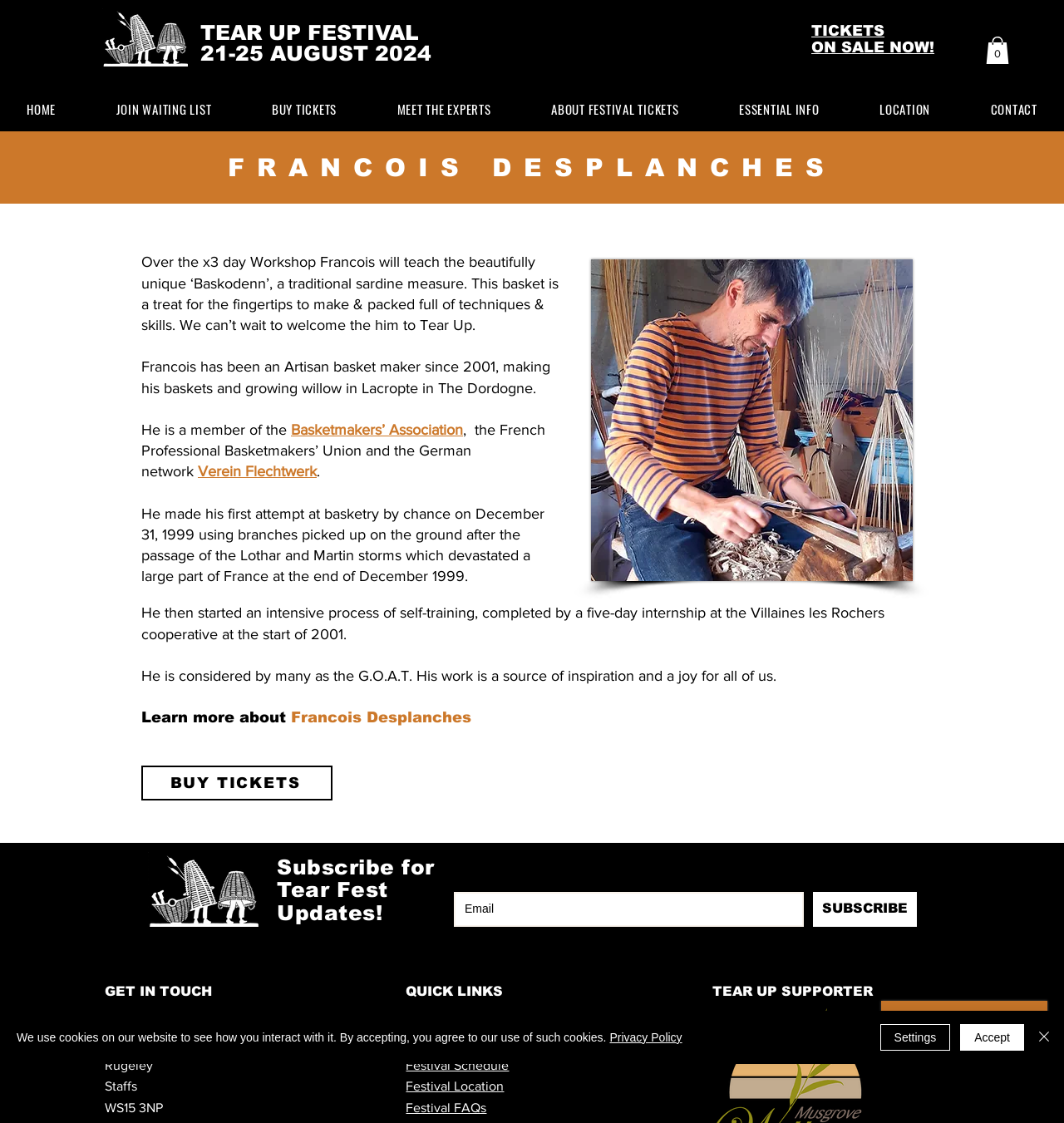Please predict the bounding box coordinates (top-left x, top-left y, bottom-right x, bottom-right y) for the UI element in the screenshot that fits the description: TICKETS ON SALE NOW!

[0.763, 0.02, 0.878, 0.05]